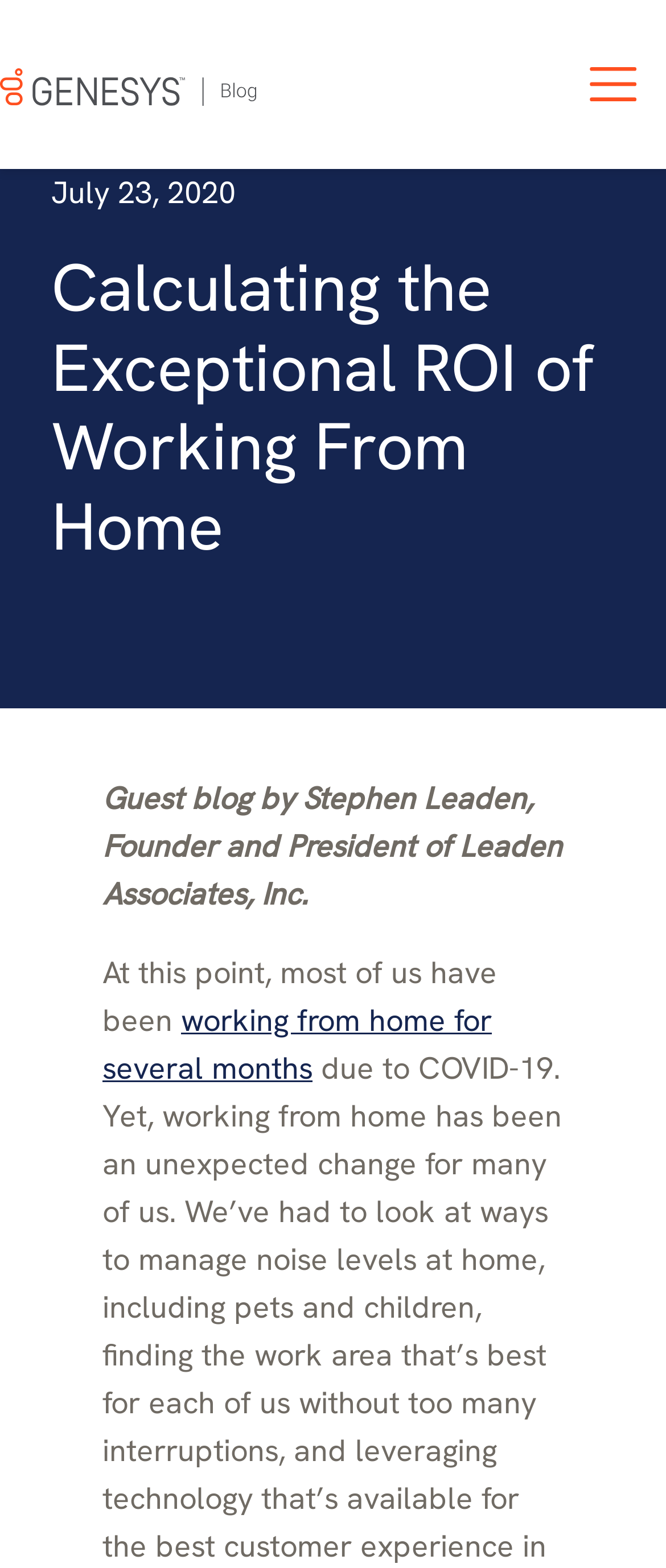Provide a brief response in the form of a single word or phrase:
What is the position of the button on the webpage?

Top-right corner